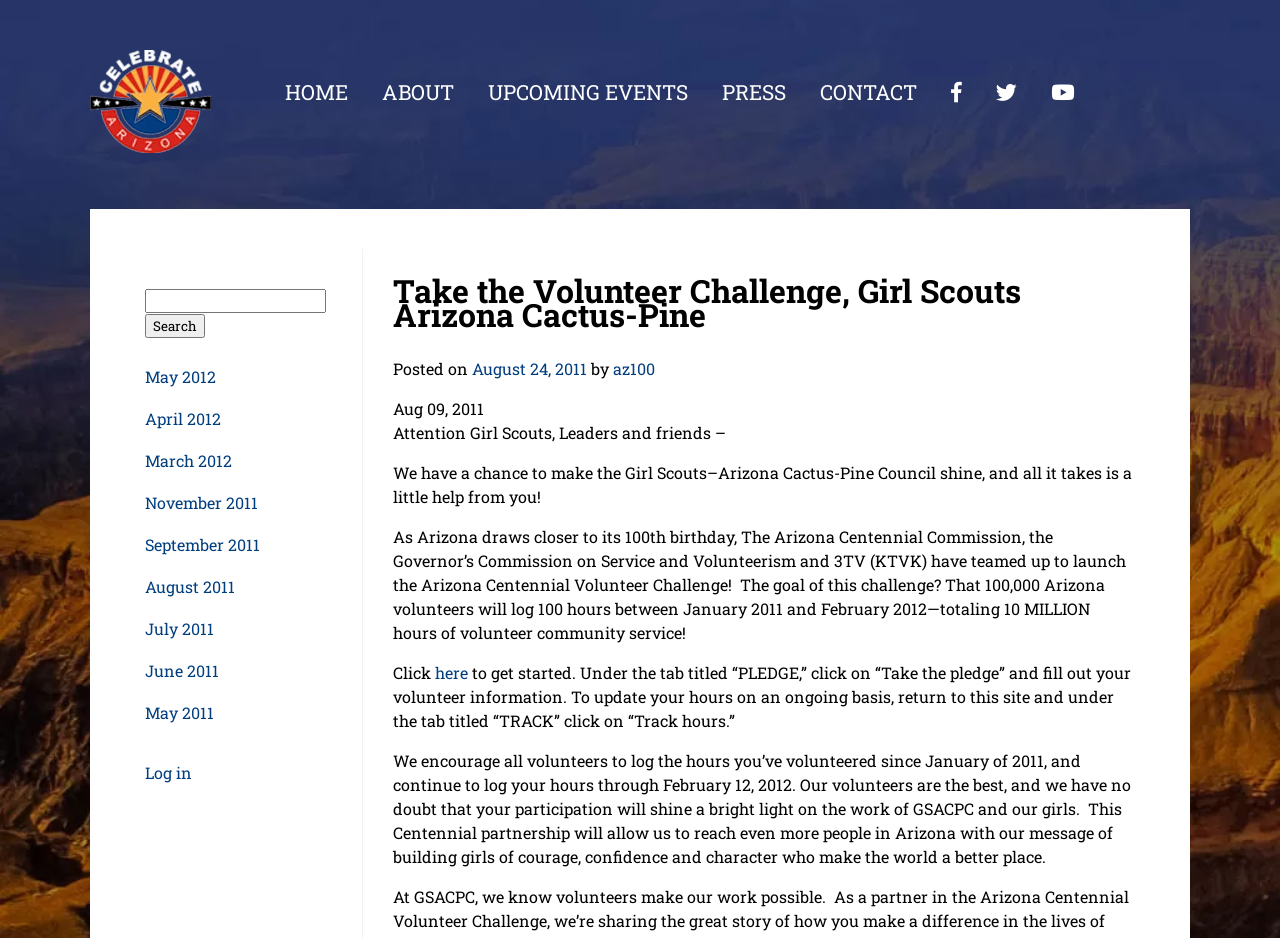What is the deadline for logging volunteer hours?
Carefully analyze the image and provide a detailed answer to the question.

The deadline for logging volunteer hours is mentioned in the paragraph that encourages volunteers to log their hours, which states that volunteers should continue to log their hours through February 12, 2012.